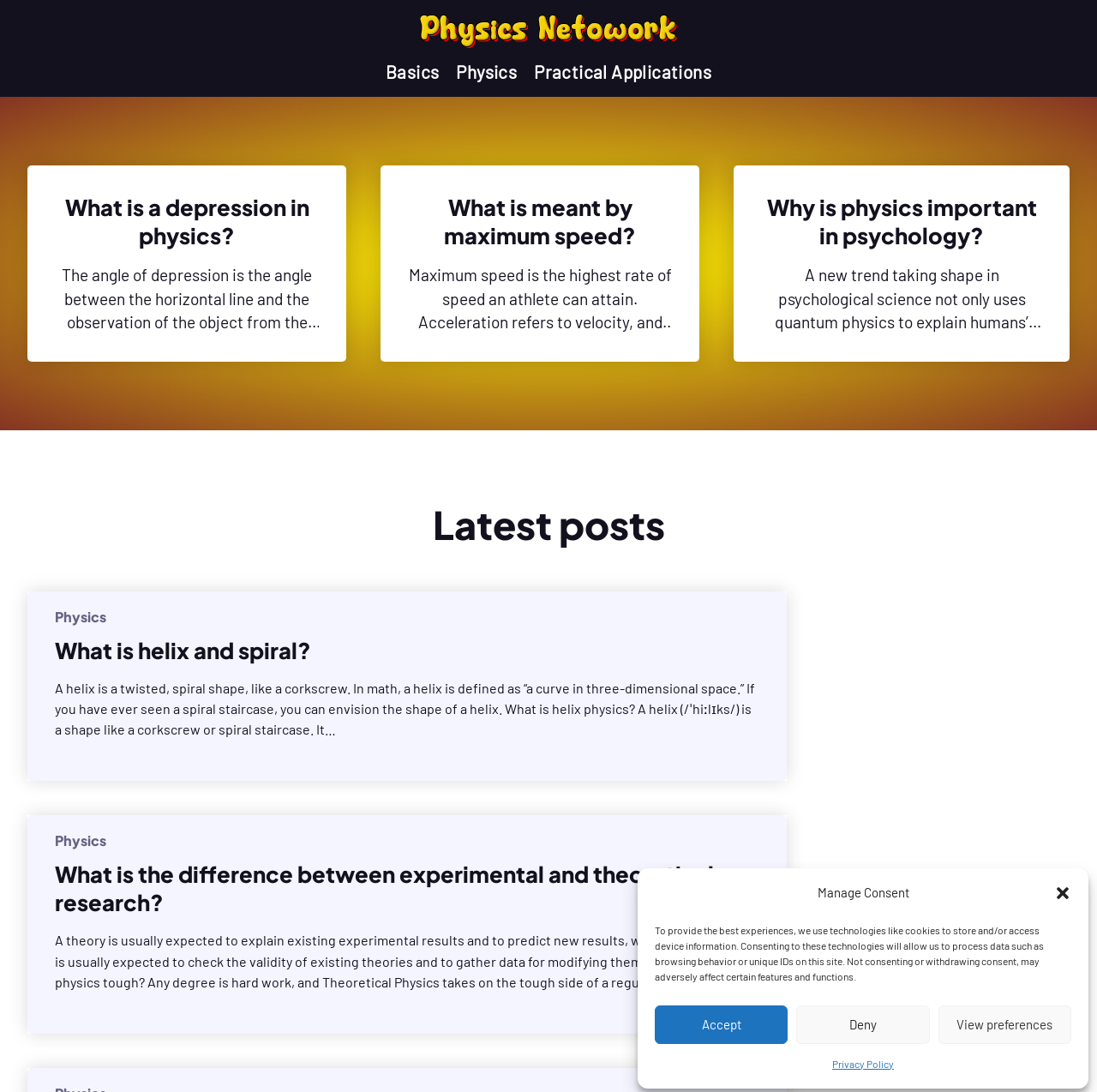Determine the bounding box coordinates for the region that must be clicked to execute the following instruction: "View the 'Basics' page".

[0.352, 0.057, 0.4, 0.076]